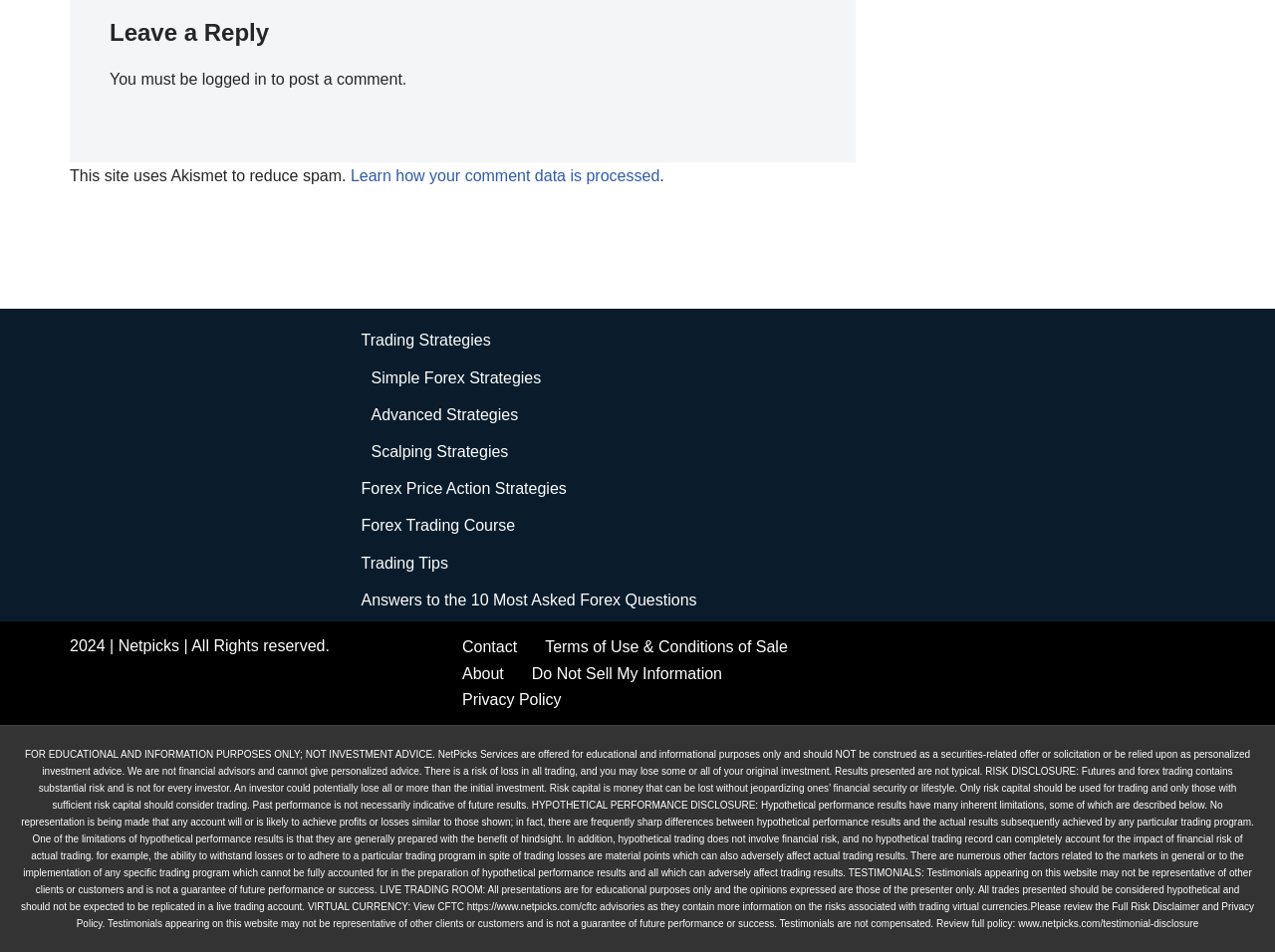What is the topic of the links in the middle section?
Look at the image and answer with only one word or phrase.

Forex strategies